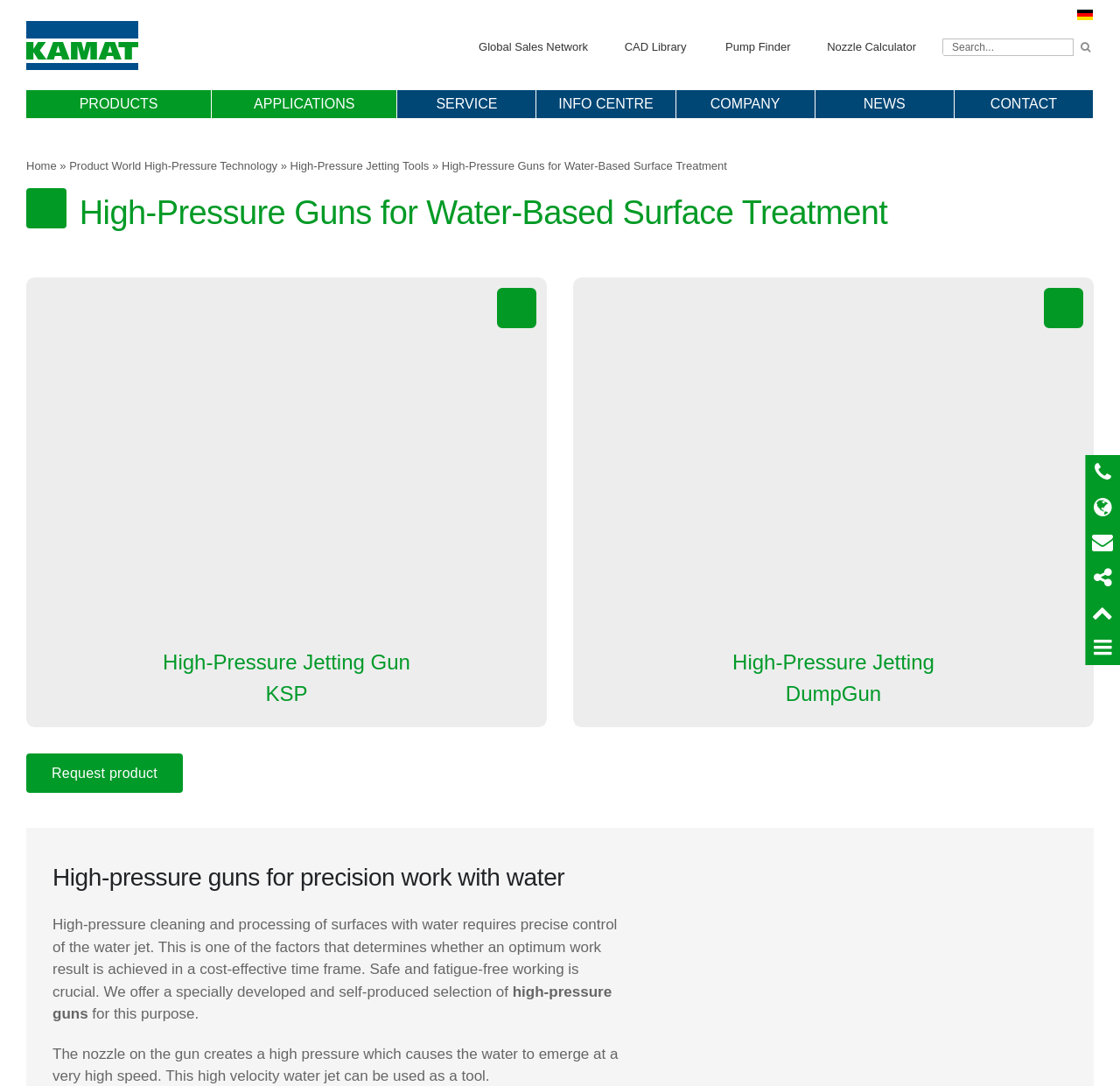Please determine the bounding box coordinates for the UI element described as: "Vision | Mission | Values".

[0.604, 0.133, 0.768, 0.157]